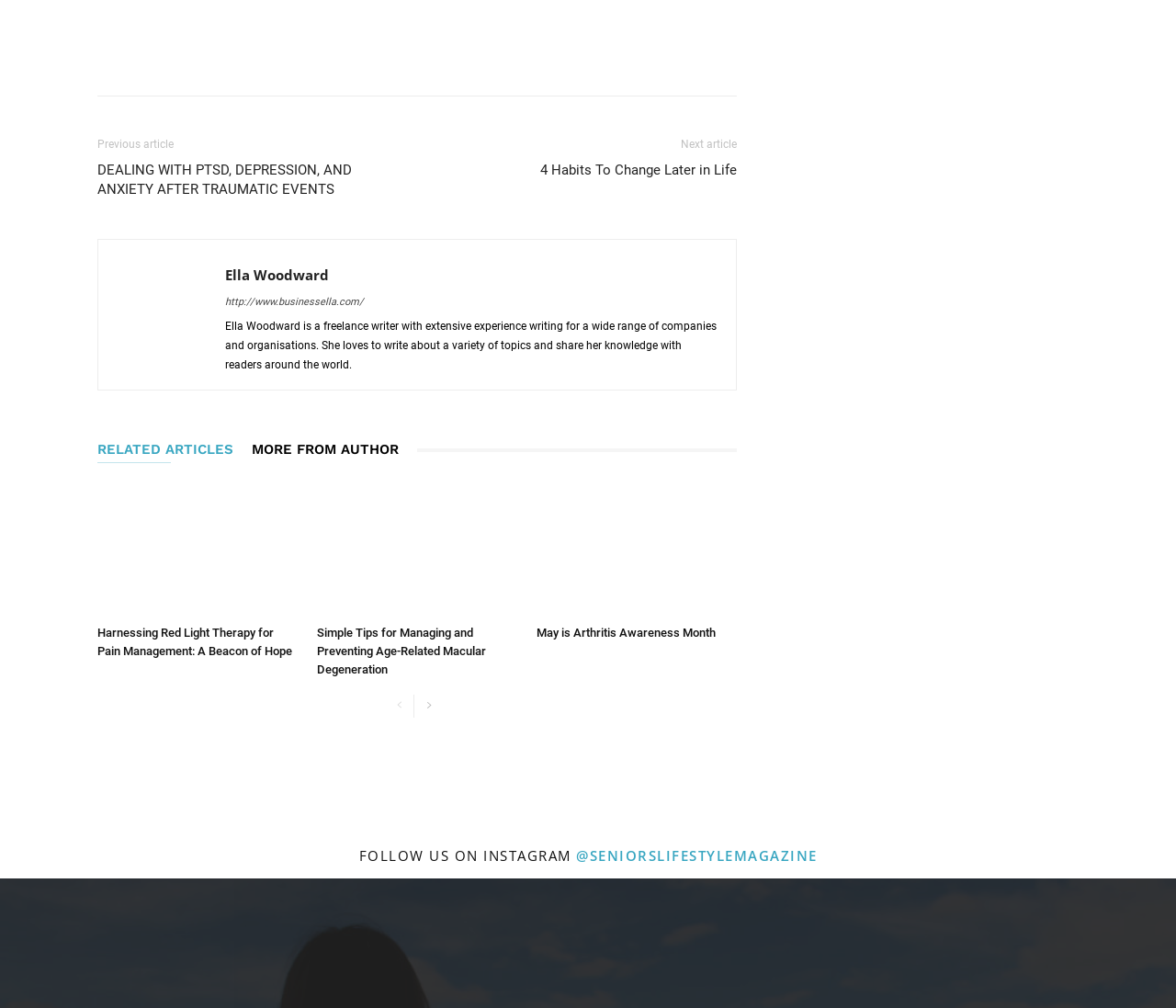Who is the author of the article?
Can you offer a detailed and complete answer to this question?

The author of the article is Ella Woodward, which can be seen from the link text 'Ella Woodward' and the description 'Ella Woodward is a freelance writer...'.